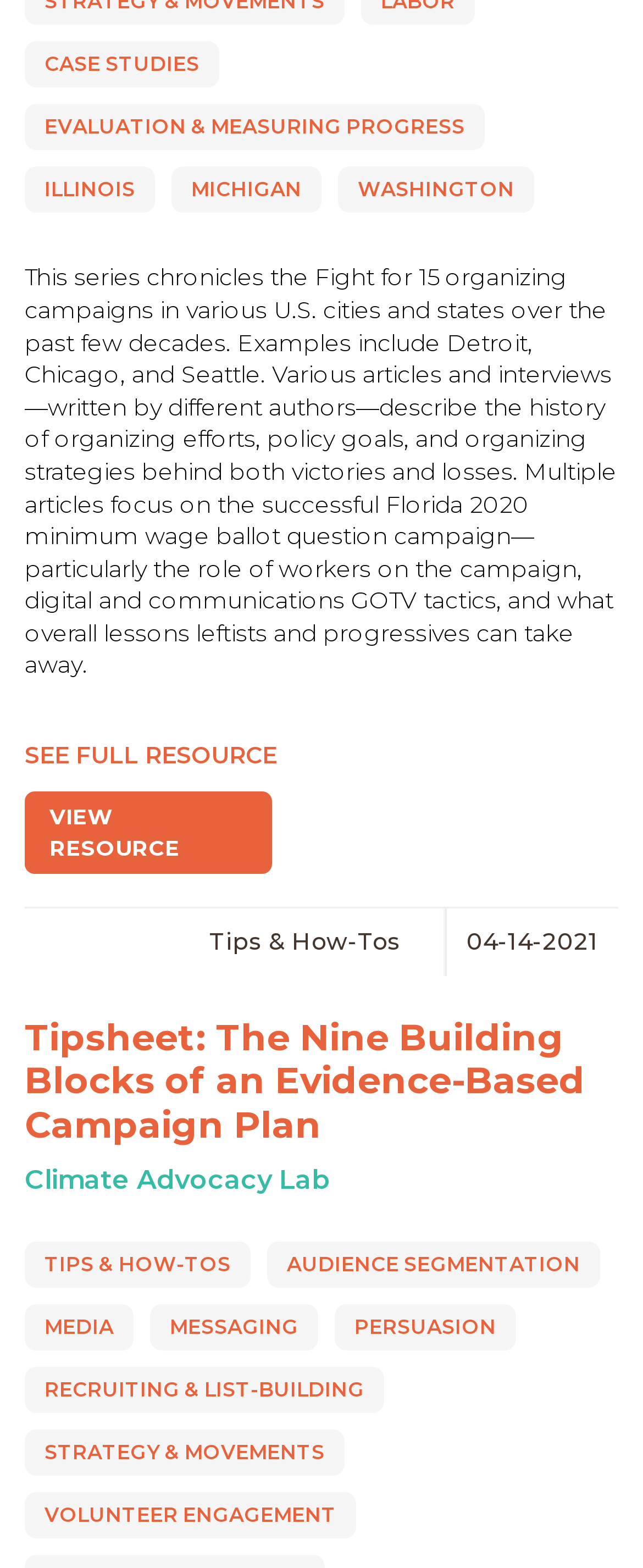Locate the bounding box coordinates of the area you need to click to fulfill this instruction: 'Read about evaluation and measuring progress'. The coordinates must be in the form of four float numbers ranging from 0 to 1: [left, top, right, bottom].

[0.038, 0.067, 0.754, 0.096]